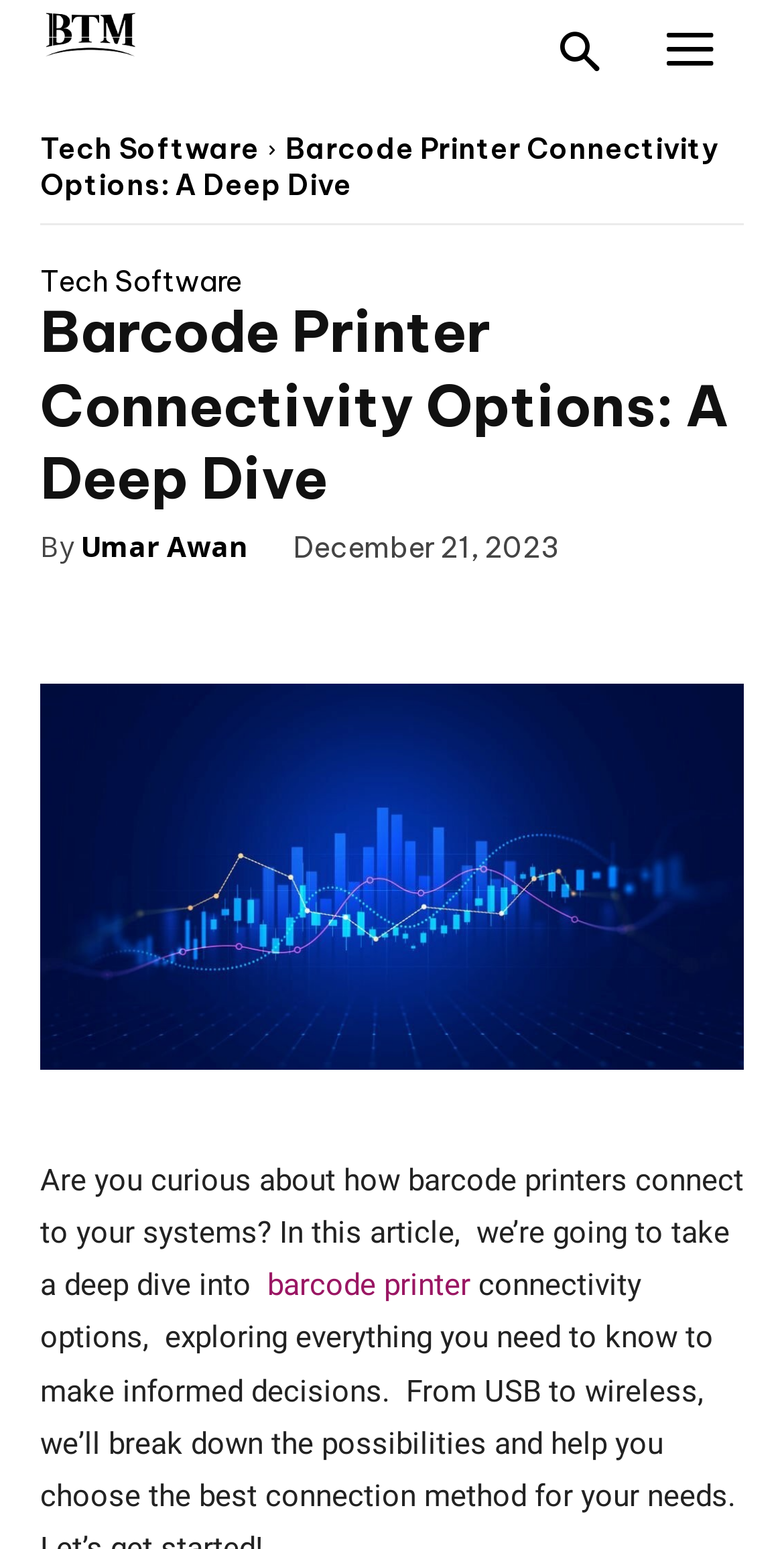What is the date of the article?
Examine the screenshot and reply with a single word or phrase.

December 21, 2023